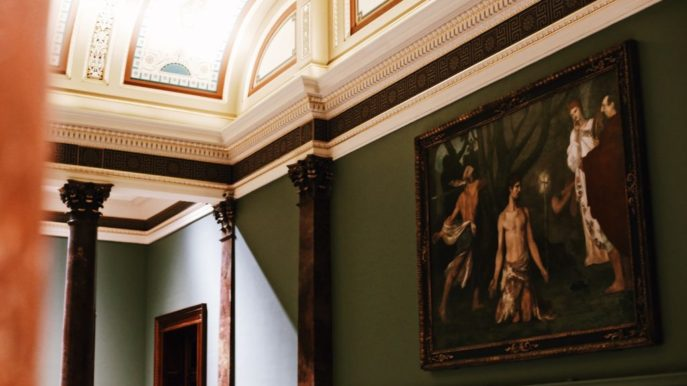Explain all the elements you observe in the image.

The image captures a beautifully designed interior space within a museum, specifically featuring a stunning artwork displayed against a deep green wall. The artwork appears to depict a scene with several figures, some draped in fabric, set in a natural environment, complemented by the museum's elegant architecture. Sunlight filters in through a large, ornate window, illuminating the intricate ceiling details and highlighting the rich textures of the surrounding columns. This setting is part of a larger exhibit that showcases the fascinating history and significance of the Tate Modern Museum, inviting visitors to explore its artistic offerings and cultural heritage.